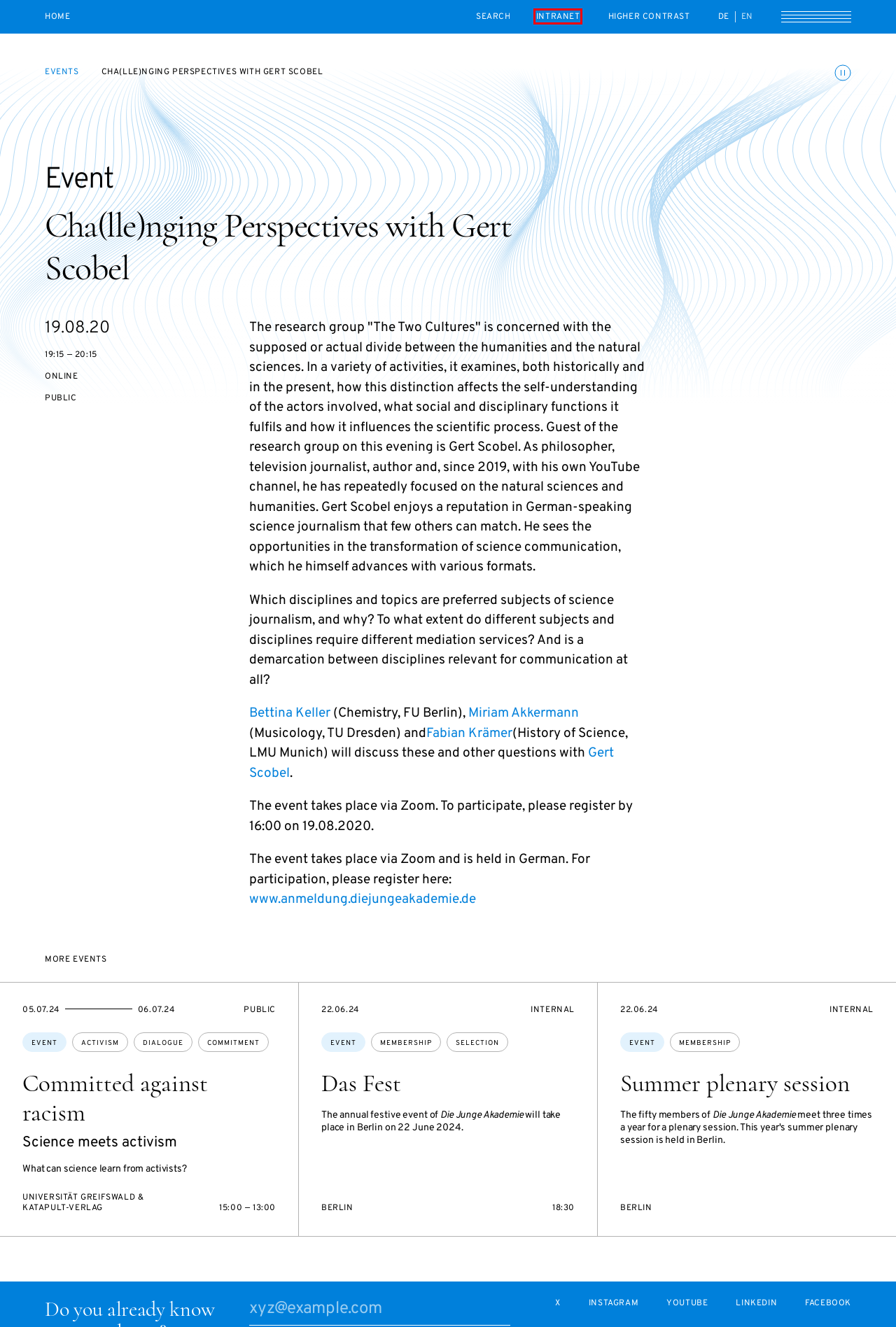Look at the screenshot of a webpage with a red bounding box and select the webpage description that best corresponds to the new page after clicking the element in the red box. Here are the options:
A. Home
B. All Activities  :: Die Junge Akademie
C. Events  :: Die Junge Akademie
D. Das Fest  :: Die Junge Akademie
E. Fabian Krämer  :: Die Junge Akademie
F. Miriam Akkermann  :: Die Junge Akademie
G. Anmelden – JungeAkademie Cloud
H. Bettina Keller  :: Die Junge Akademie

G